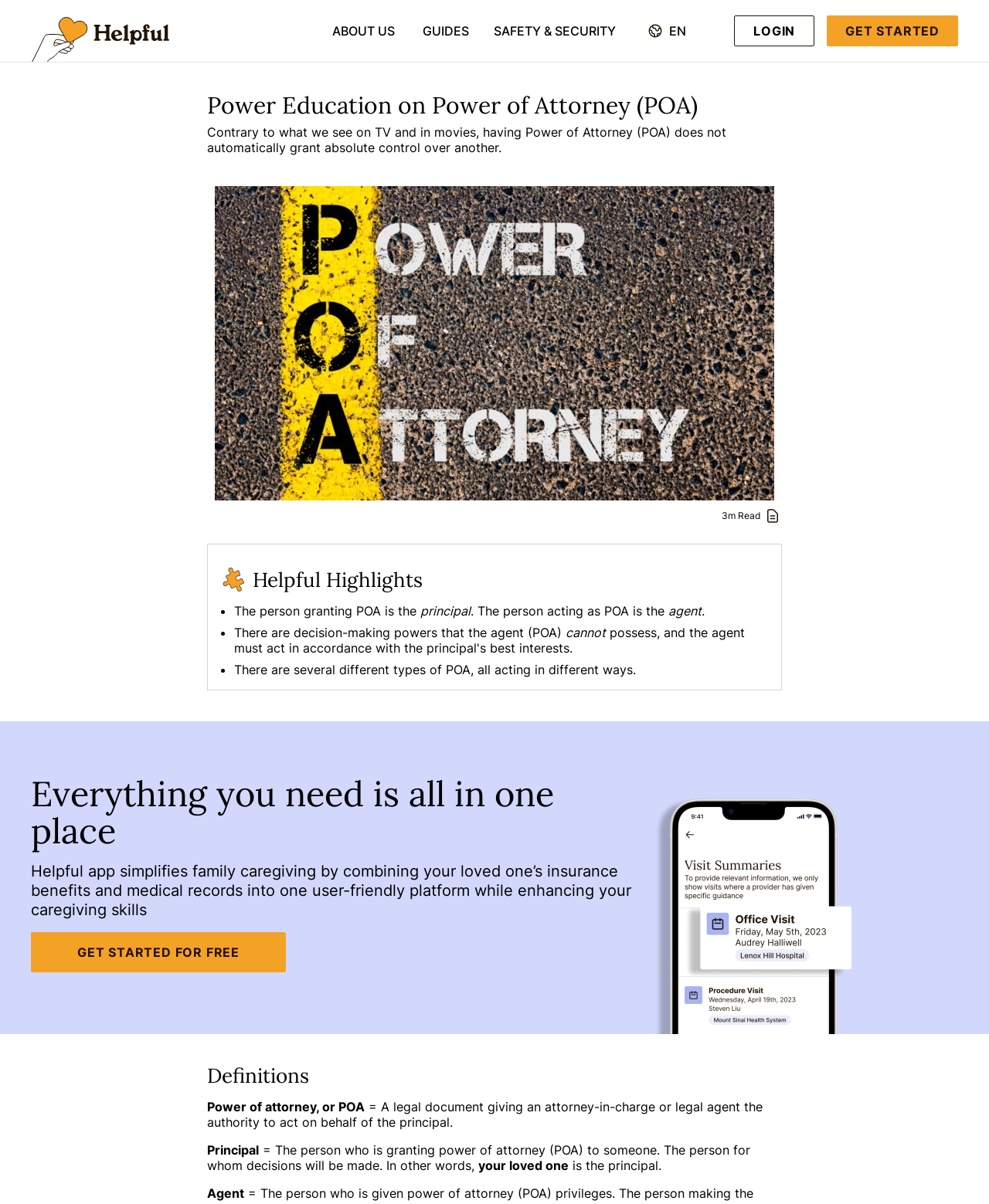Determine the bounding box for the described HTML element: "alt="Helpful Logo"". Ensure the coordinates are four float numbers between 0 and 1 in the format [left, top, right, bottom].

[0.031, 0.0, 0.171, 0.056]